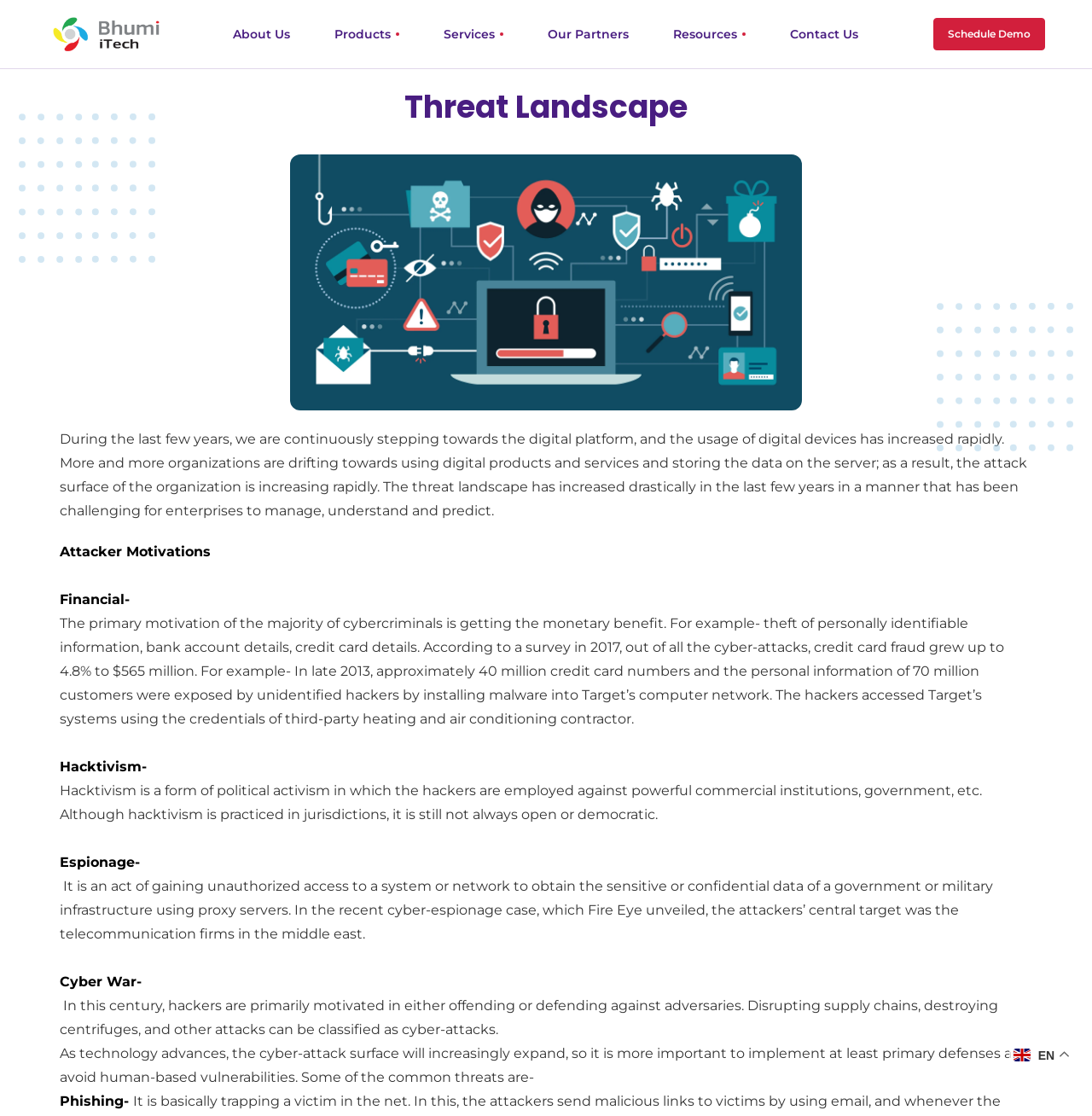Summarize the webpage comprehensively, mentioning all visible components.

The webpage is about the threat landscape in the digital age, specifically focusing on cyber security solutions. At the top, there is a header section with a logo image and a navigation menu consisting of seven links: "About Us", "Products", "Services", "Our Partners", "Resources", "Contact Us", and "Schedule Demo". 

Below the header section, there are two large images, one on the left and one on the right, with a pattern image at the top left corner and another pattern image at the bottom right corner. 

The main content of the webpage is divided into sections, starting with a brief introduction to the increasing usage of digital devices and the growing threat landscape. This is followed by a section titled "Attacker Motivations", which discusses the primary motivations of cybercriminals, including financial gain, hacktivism, espionage, and cyber war. Each of these motivations is explained in a separate paragraph.

After the motivations section, there is a concluding paragraph that emphasizes the importance of implementing primary defenses and avoiding human-based vulnerabilities in the face of advancing technology and expanding cyber-attack surfaces. Finally, there is a section that lists some common threats, starting with phishing.

At the bottom right corner of the webpage, there is a small image and text indicating the language of the webpage, which is English.